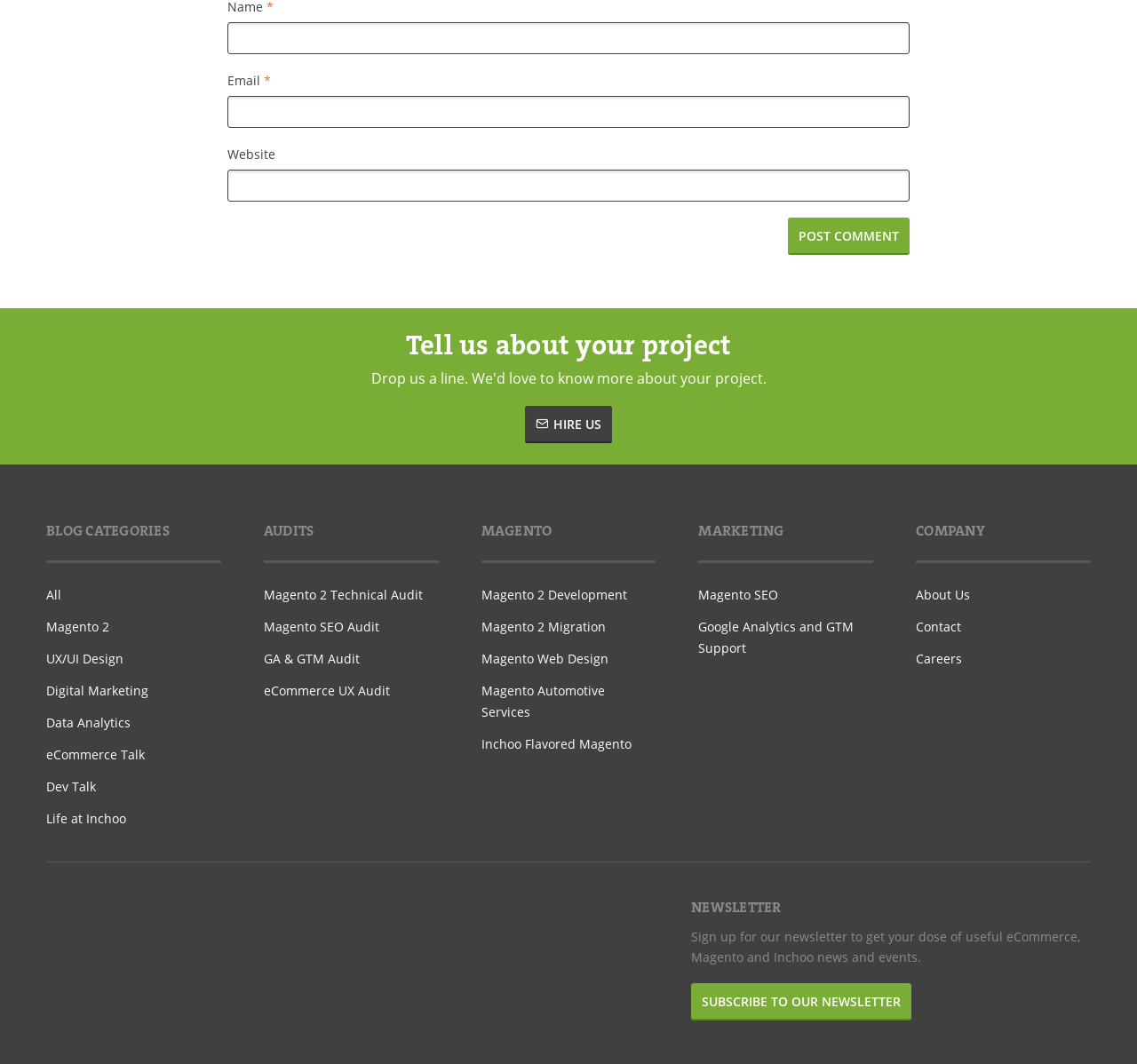What is the company's name mentioned in the 'About Us' link?
Use the information from the image to give a detailed answer to the question.

The 'About Us' link is located under the 'COMPANY' section, and based on the context, it is likely that the company's name is Inchoo, which is also mentioned in the 'Inchoo Flavored Magento' link.